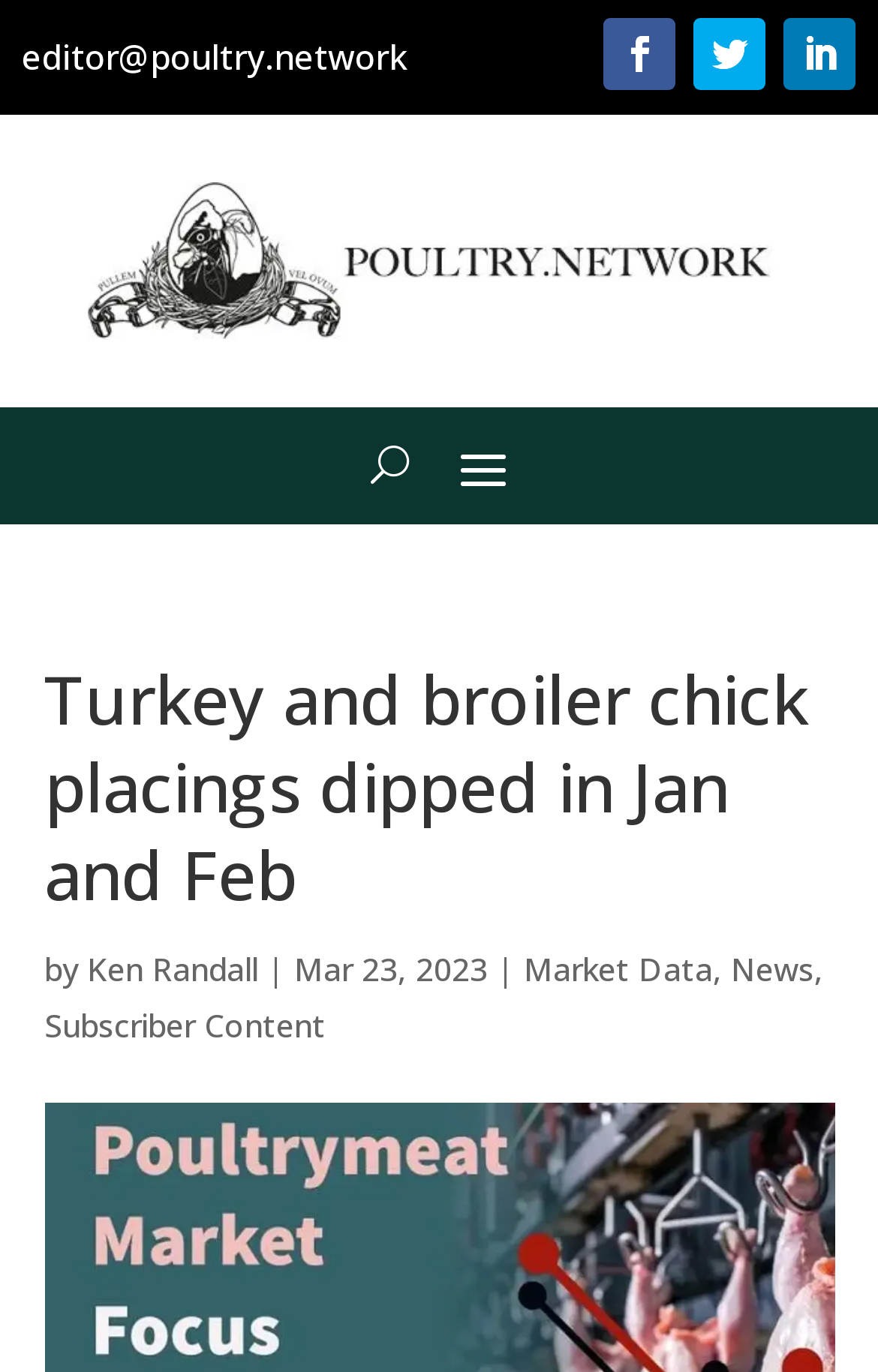Carefully examine the image and provide an in-depth answer to the question: What are the categories available on the website?

The categories available on the website can be found by looking at the links at the bottom of the article, which are 'Market Data', 'News', and 'Subscriber Content'.